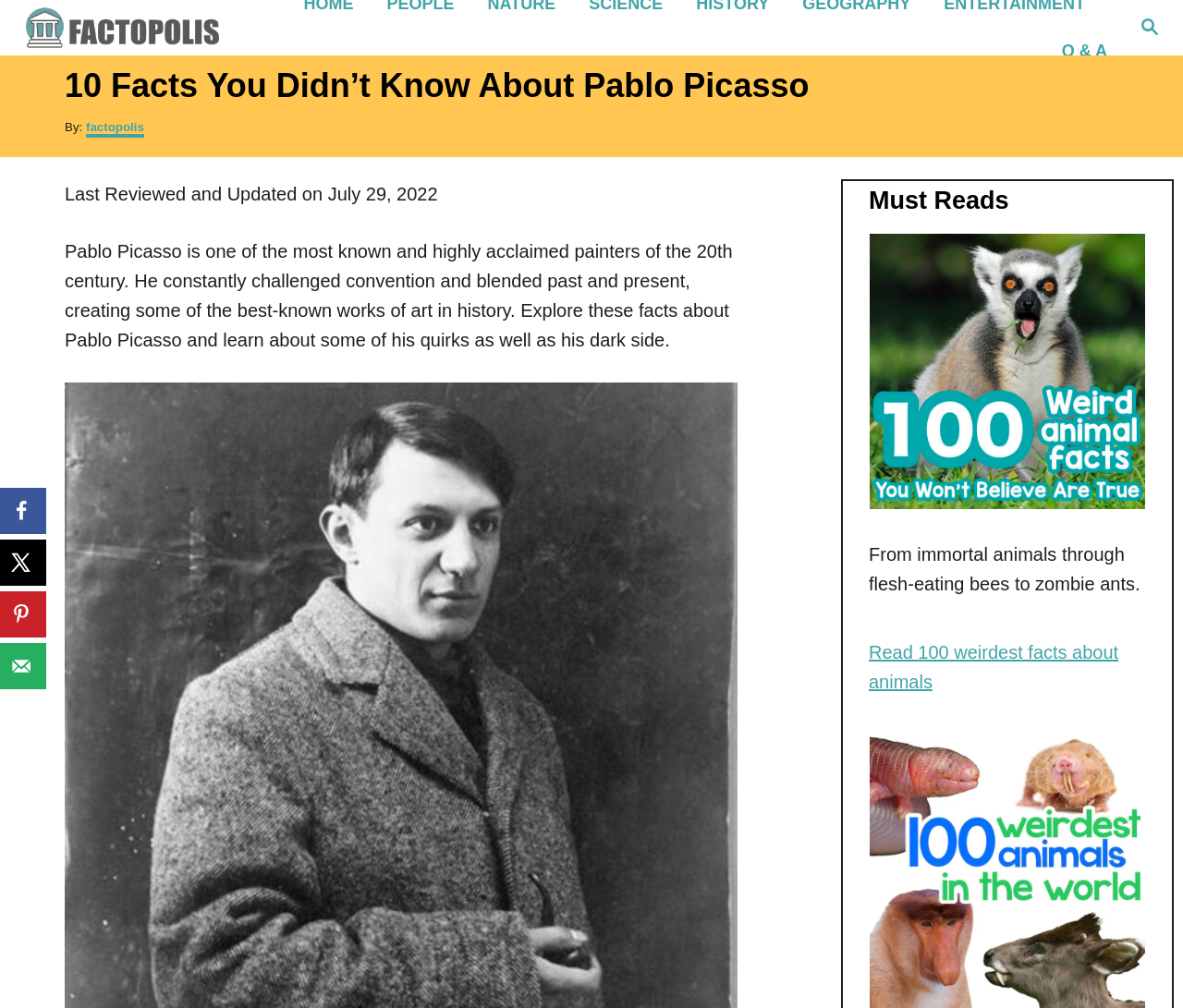Provide the bounding box for the UI element matching this description: "factopolis".

[0.073, 0.119, 0.122, 0.137]